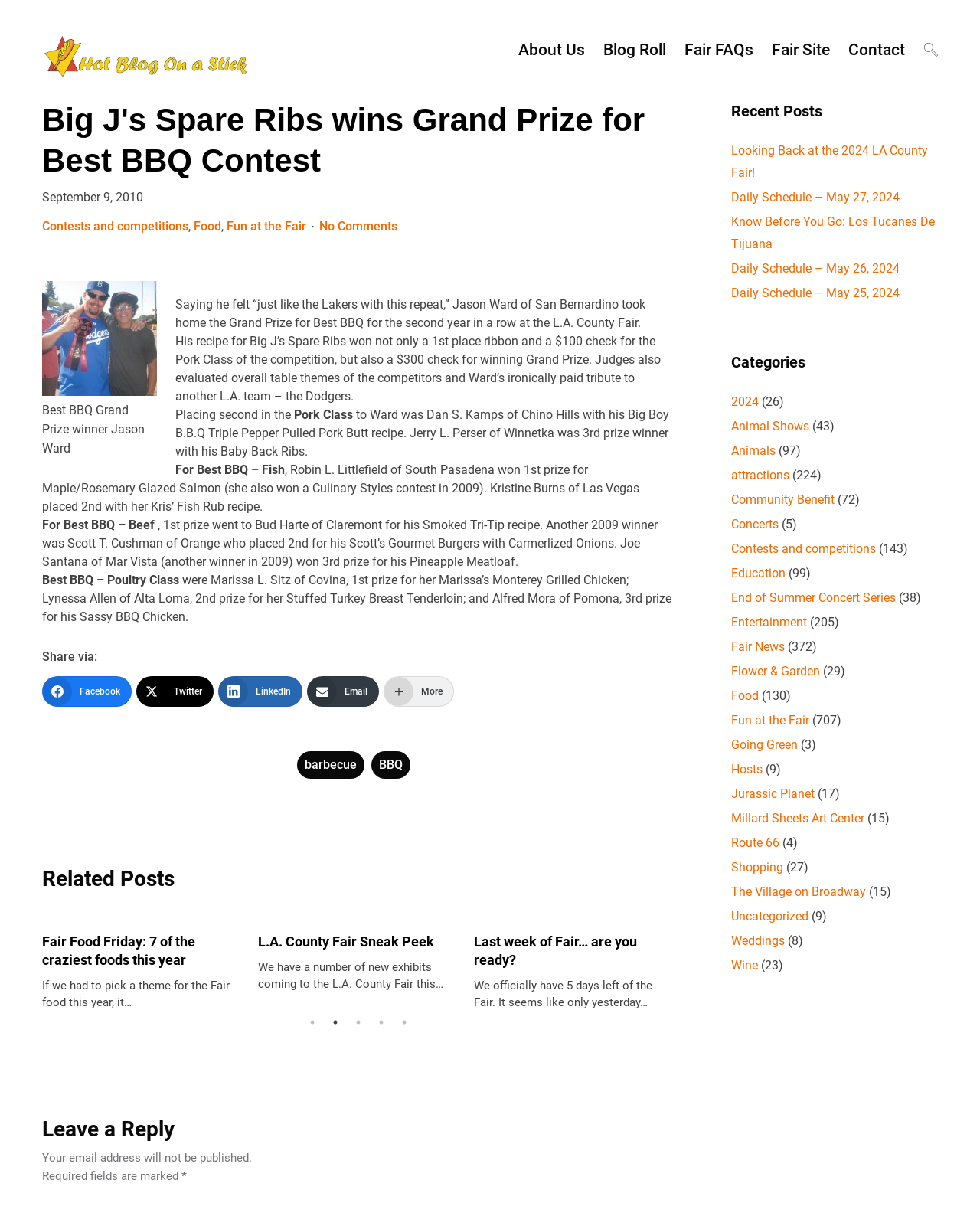Could you specify the bounding box coordinates for the clickable section to complete the following instruction: "Click on the 'About Us' link"?

[0.529, 0.031, 0.597, 0.05]